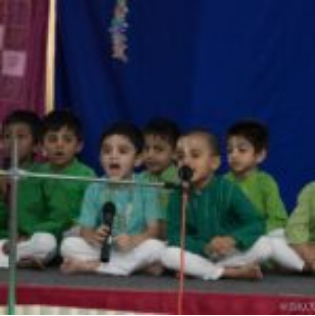Describe all the aspects of the image extensively.

The image captures a group of young children seated on a stage, performing with great enthusiasm. Dressed in vibrant green and blue traditional outfits, they are engaged in a musical presentation, likely part of a cultural event or celebration. The children are positioned on a platform adorned with a blue backdrop and various decorative elements, suggesting a festive atmosphere. One child in the foreground is speaking into a microphone, while others are attentively listening or preparing to join in the performance. Their expressions convey excitement and dedication, reflecting the joy of sharing their talents with the audience. This scene beautifully illustrates the importance of cultural expression and the nurturing of artistic skills in a communal setting.